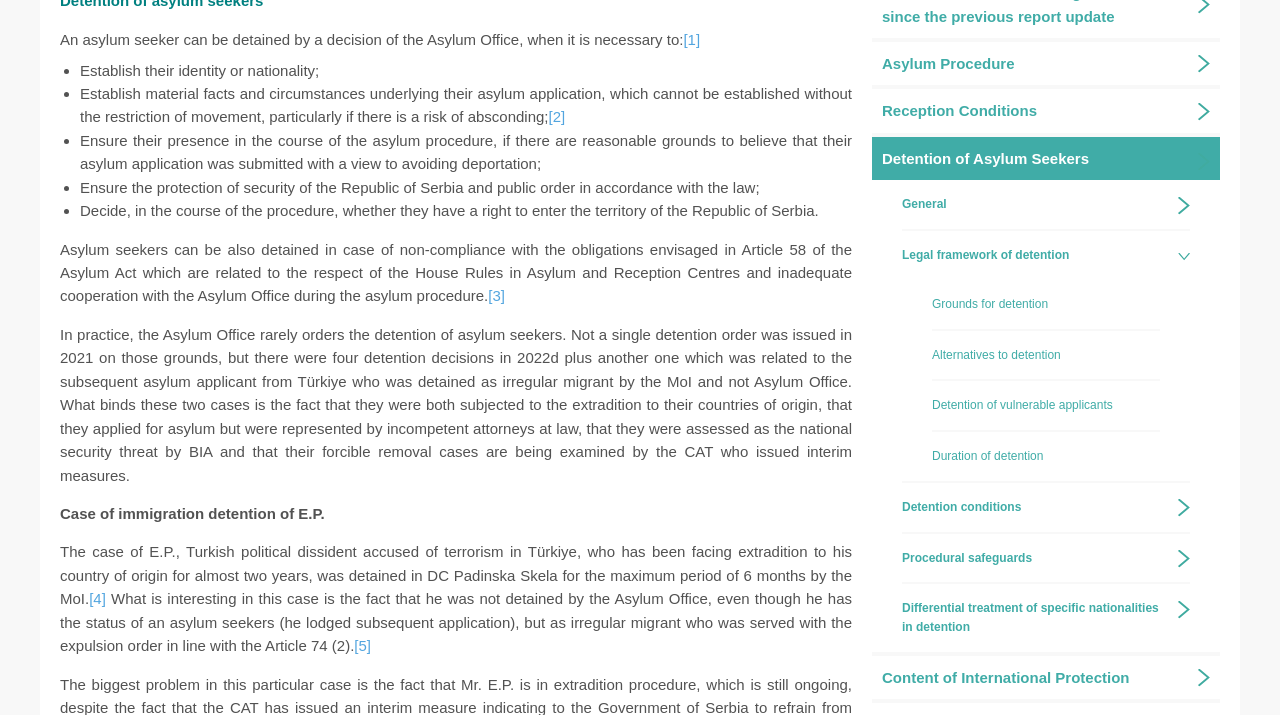Using the element description Detention conditions, predict the bounding box coordinates for the UI element. Provide the coordinates in (top-left x, top-left y, bottom-right x, bottom-right y) format with values ranging from 0 to 1.

[0.705, 0.675, 0.907, 0.743]